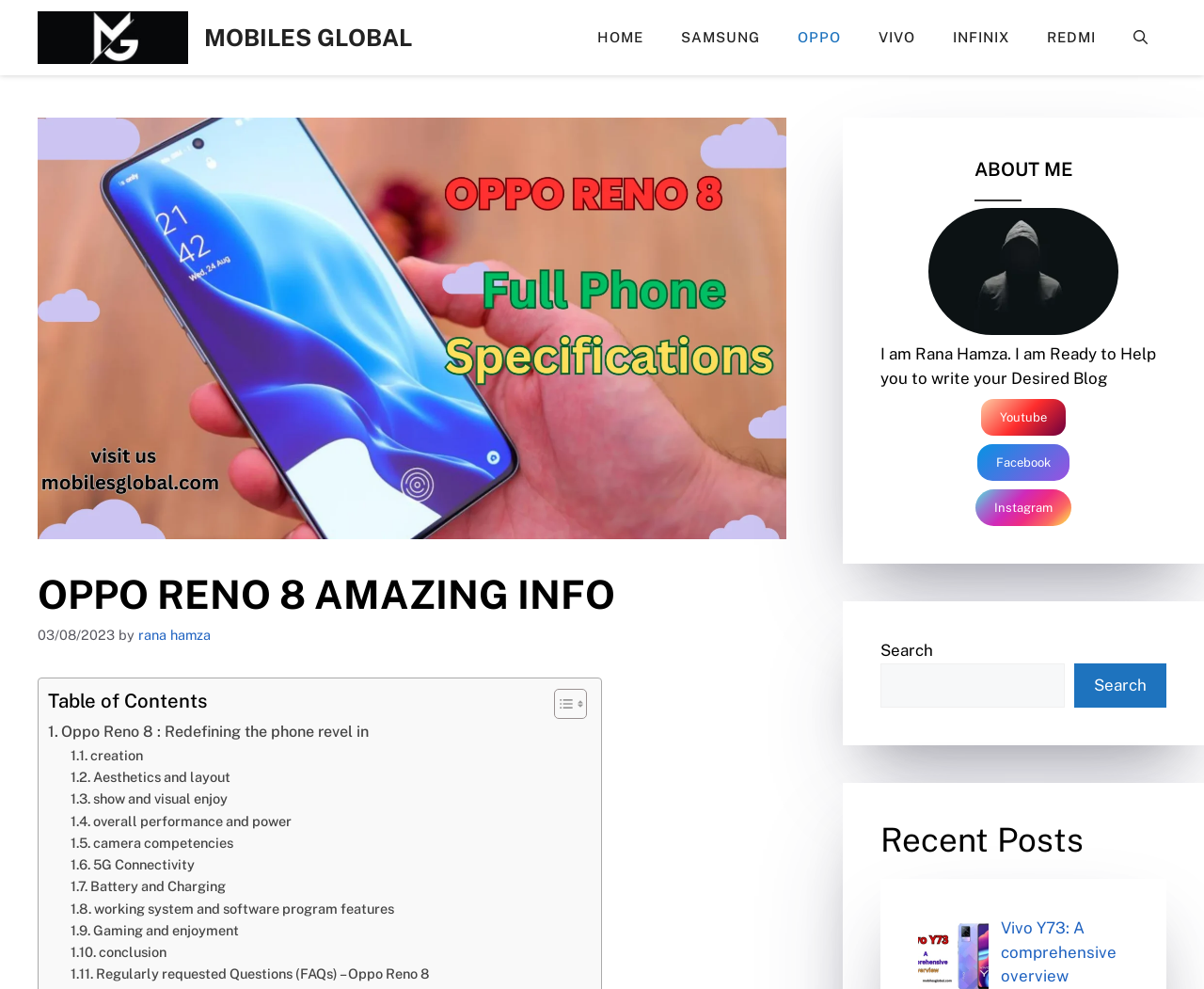Determine the bounding box coordinates of the element that should be clicked to execute the following command: "Open the search".

[0.926, 0.01, 0.969, 0.067]